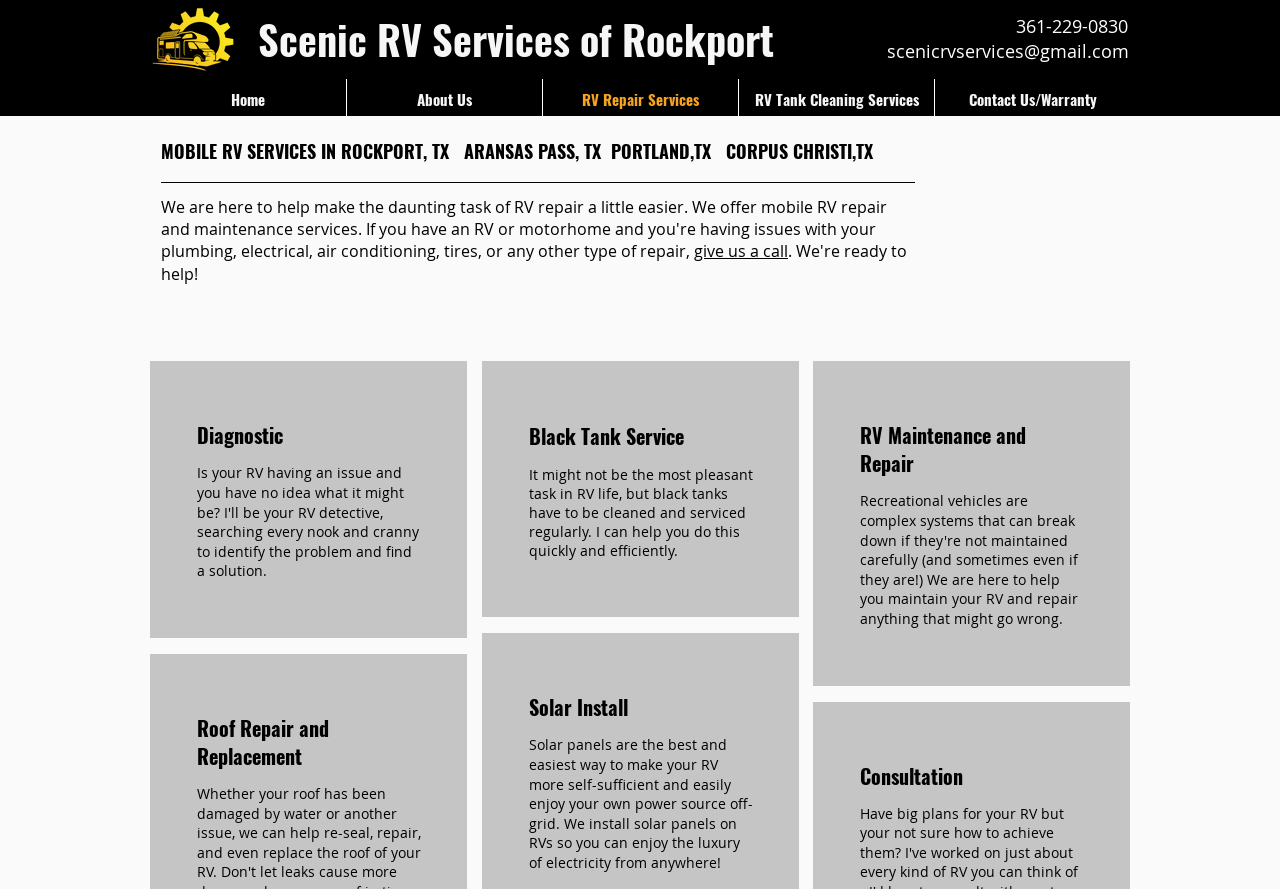Please specify the bounding box coordinates in the format (top-left x, top-left y, bottom-right x, bottom-right y), with values ranging from 0 to 1. Identify the bounding box for the UI component described as follows: scenicrvservices@gmail.com

[0.693, 0.044, 0.882, 0.071]